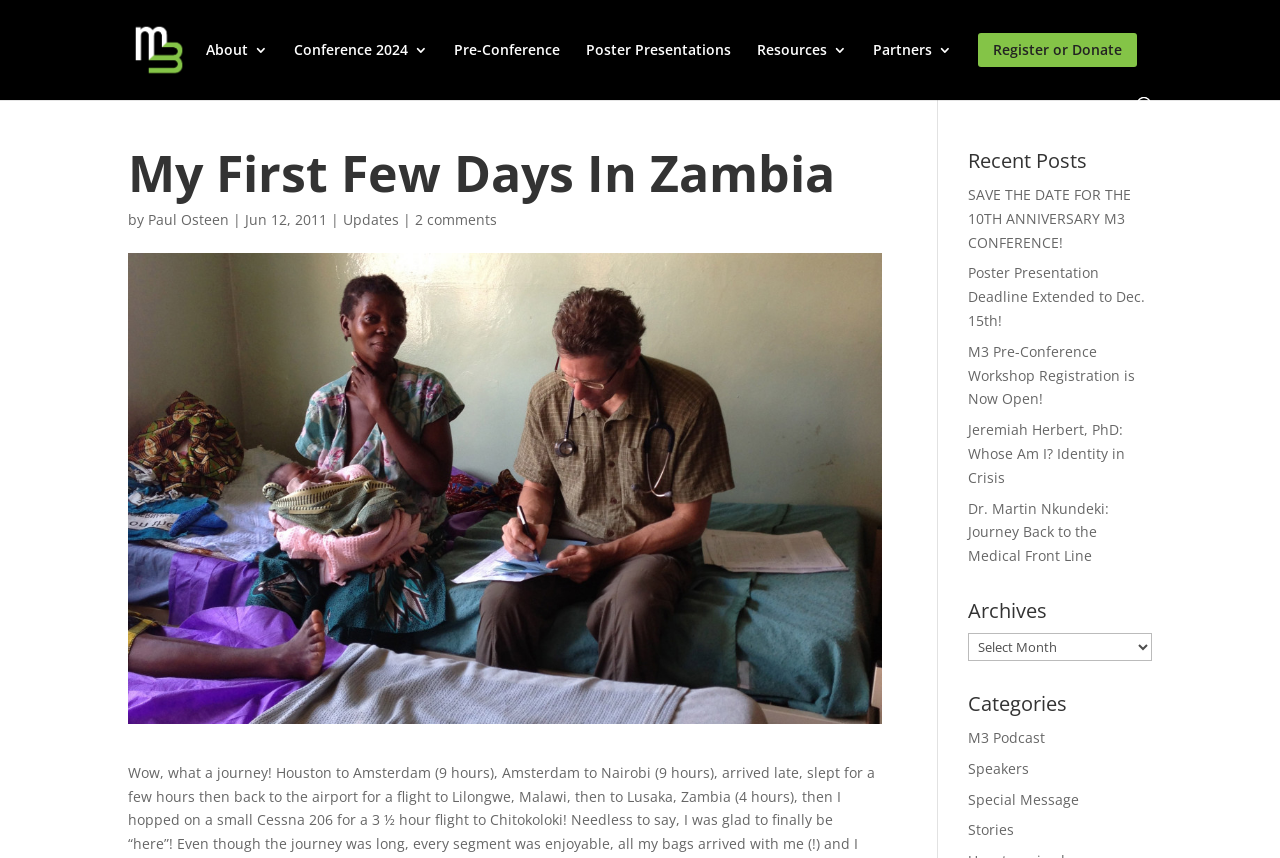Can you specify the bounding box coordinates of the area that needs to be clicked to fulfill the following instruction: "Select an option from the Archives dropdown"?

[0.756, 0.738, 0.9, 0.77]